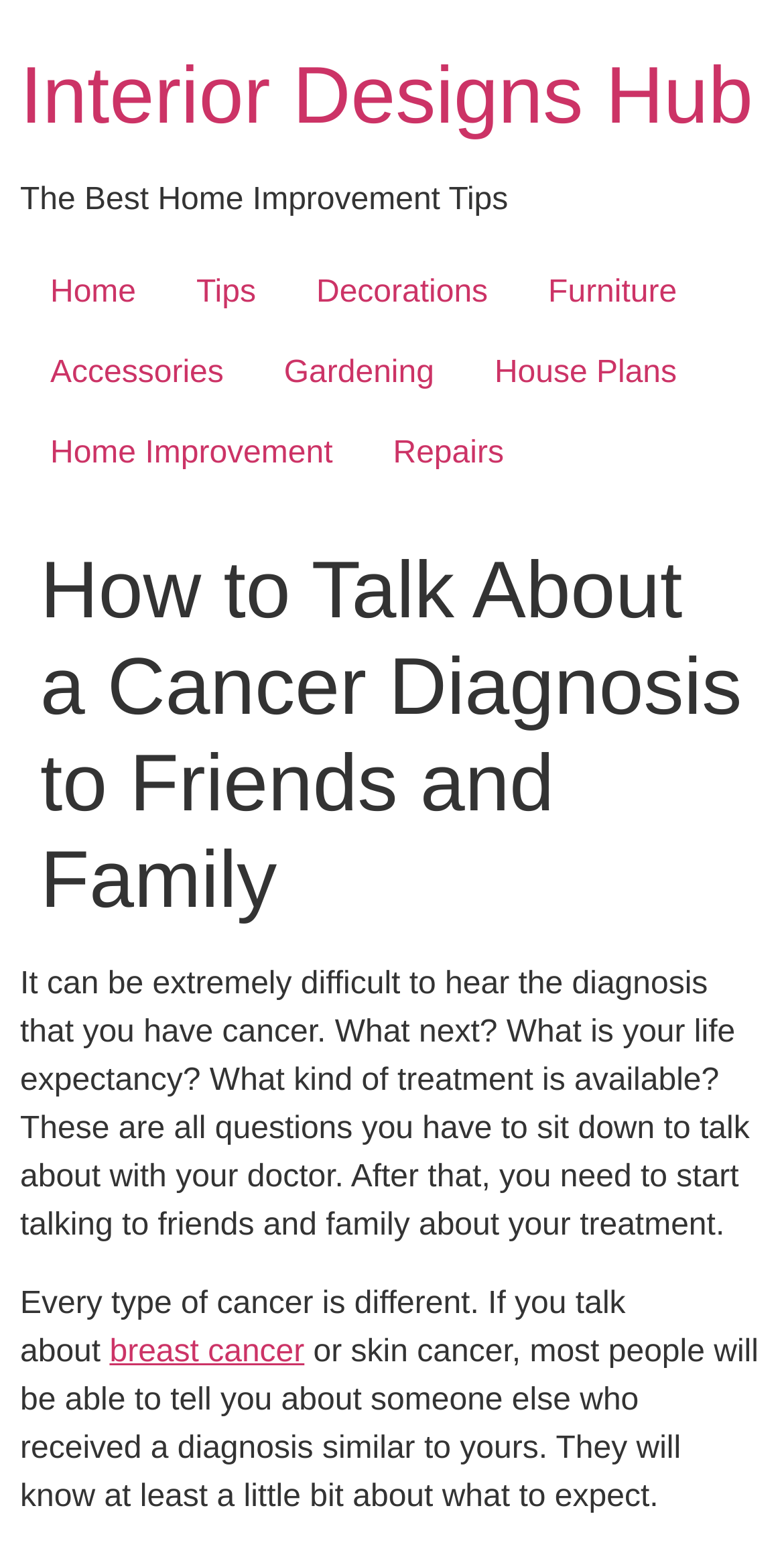What is the tone of the article?
Look at the image and answer the question using a single word or phrase.

Informative